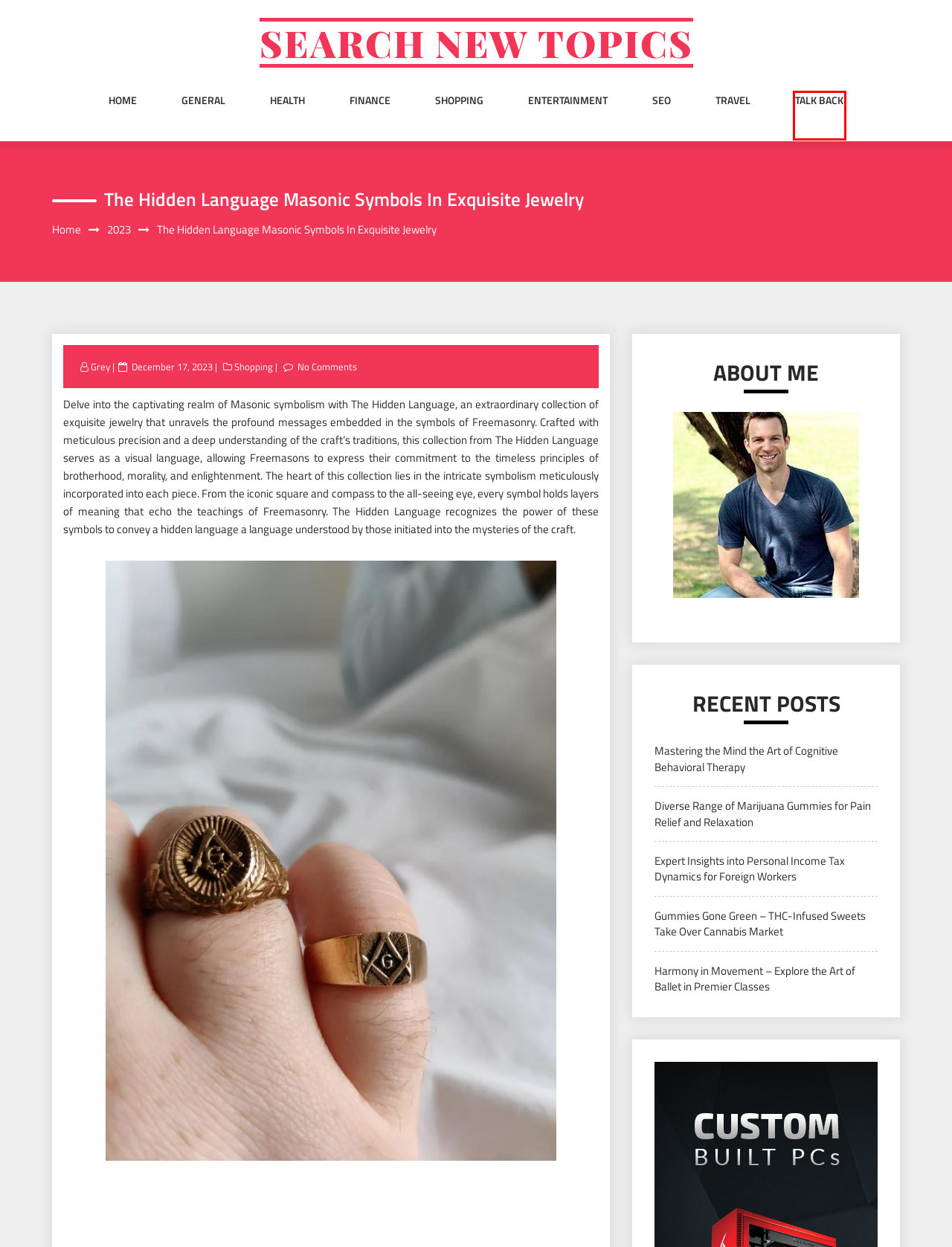You are given a screenshot of a webpage within which there is a red rectangle bounding box. Please choose the best webpage description that matches the new webpage after clicking the selected element in the bounding box. Here are the options:
A. Finance Archives - Search New Topics
B. General Archives - Search New Topics
C. Talk Back - Search New Topics
D. Diverse Range of Marijuana Gummies for Pain Relief and Relaxation - Search New Topics
E. Travel Archives - Search New Topics
F. Shopping Archives - Search New Topics
G. Harmony in Movement - Explore the Art of Ballet in Premier Classes - Search New Topics
H. Search New Topics -

C